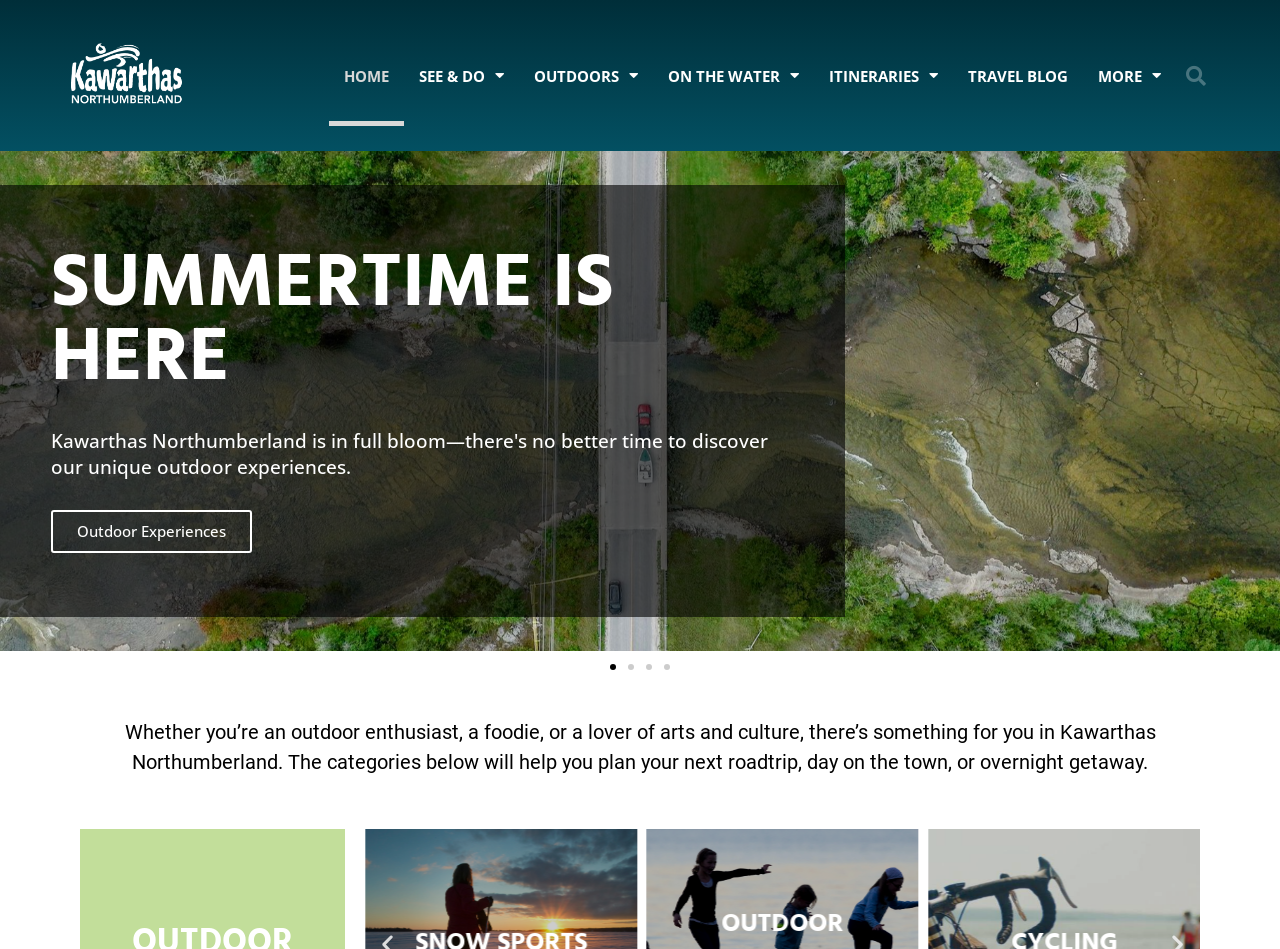What is the logo of this website?
From the image, respond with a single word or phrase.

Kawarthas Northumberland logo